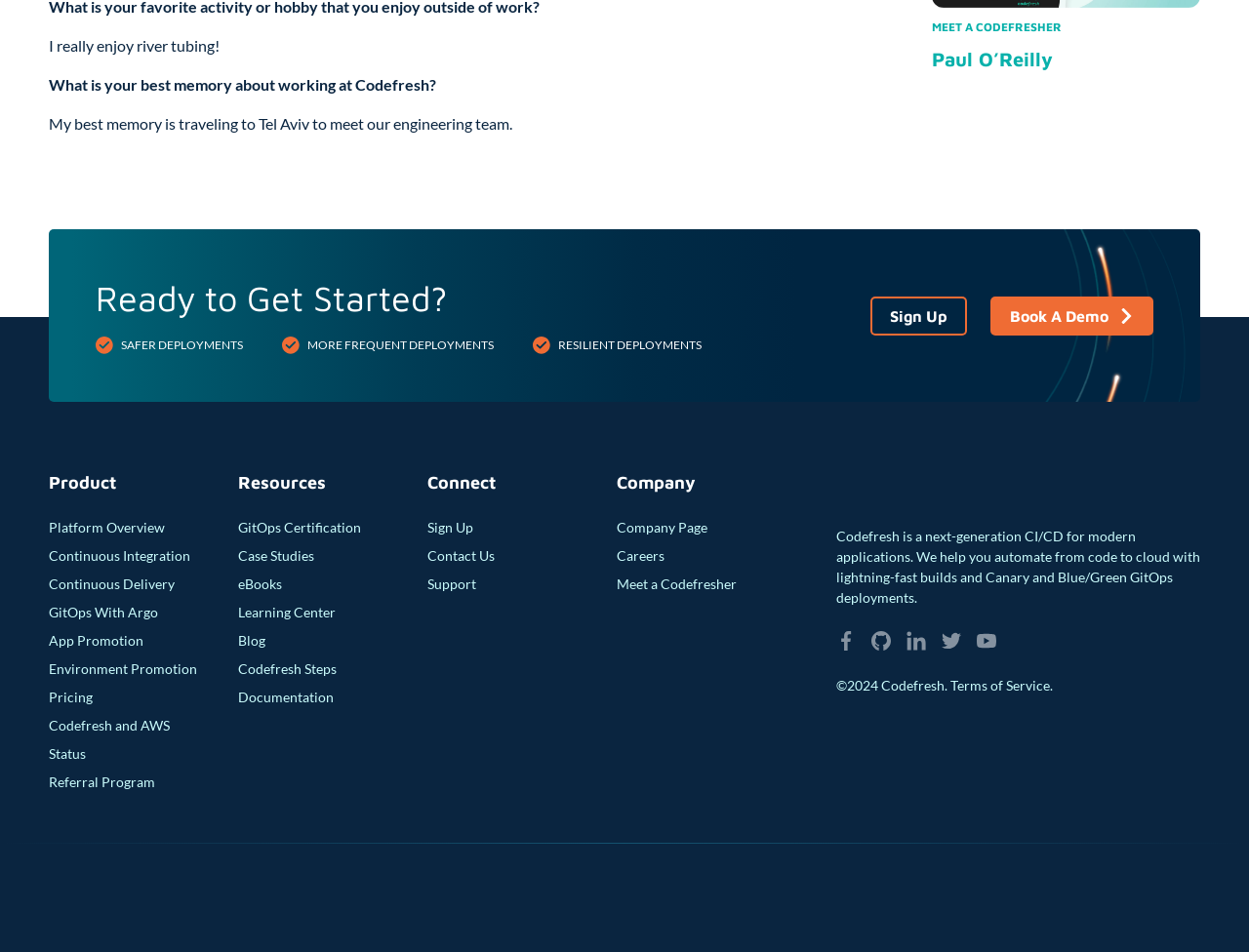Determine the bounding box coordinates for the area that should be clicked to carry out the following instruction: "Book a demo".

[0.793, 0.311, 0.923, 0.352]